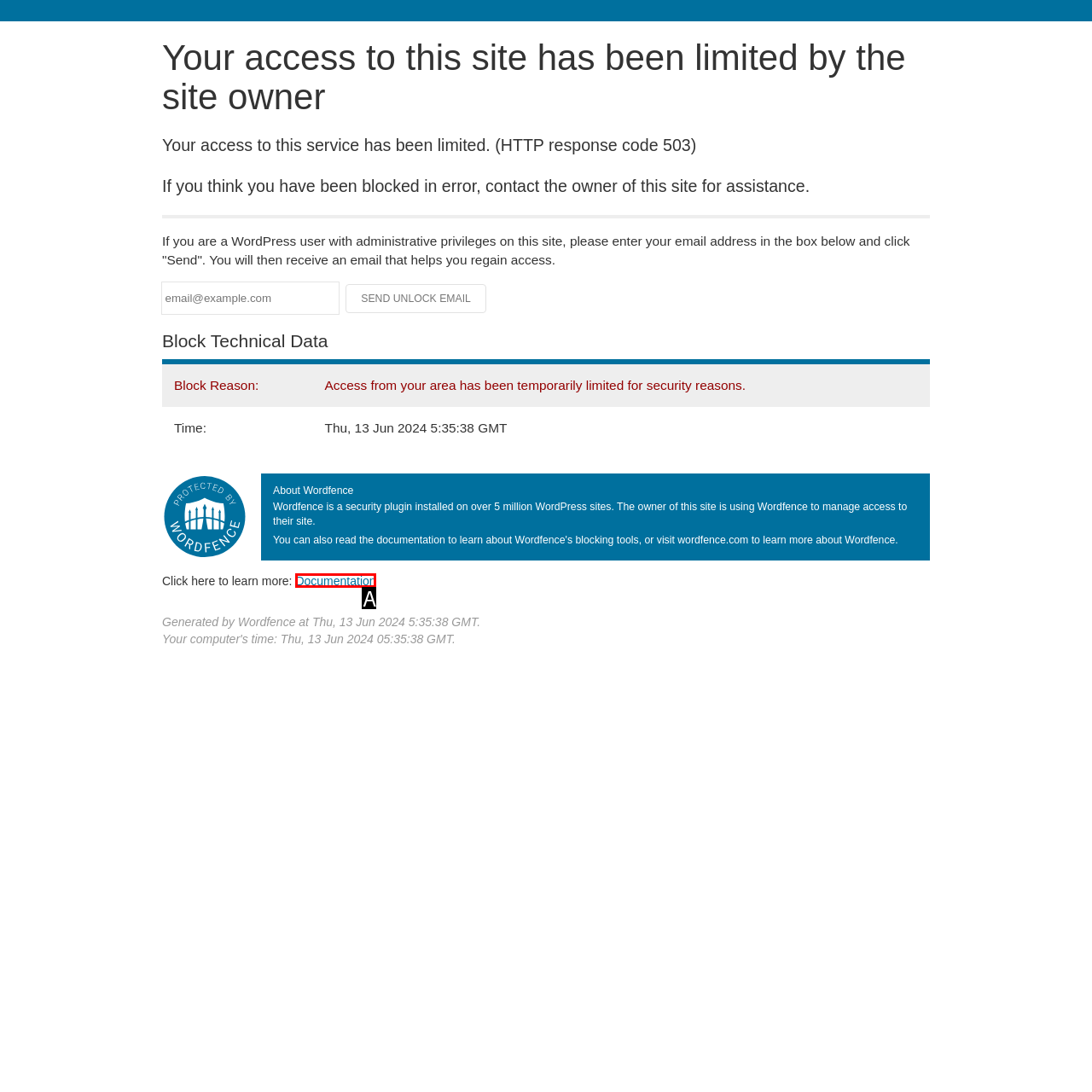Refer to the description: Documentation and choose the option that best fits. Provide the letter of that option directly from the options.

A